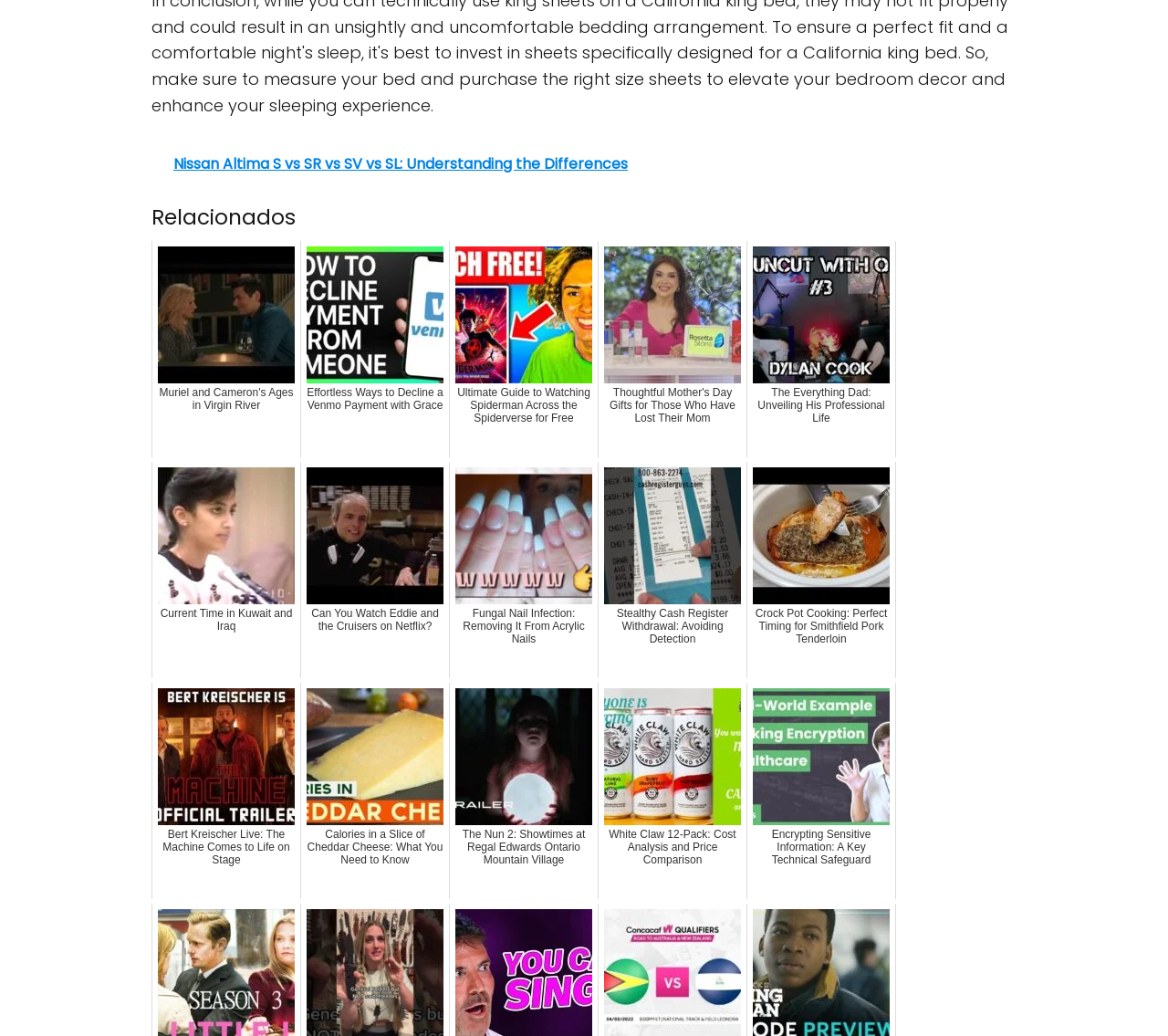From the image, can you give a detailed response to the question below:
What is the topic of the first link?

The first link on the webpage has the text 'Nissan Altima S vs SR vs SV vs SL: Understanding the Differences', so the topic of the first link is Nissan Altima.